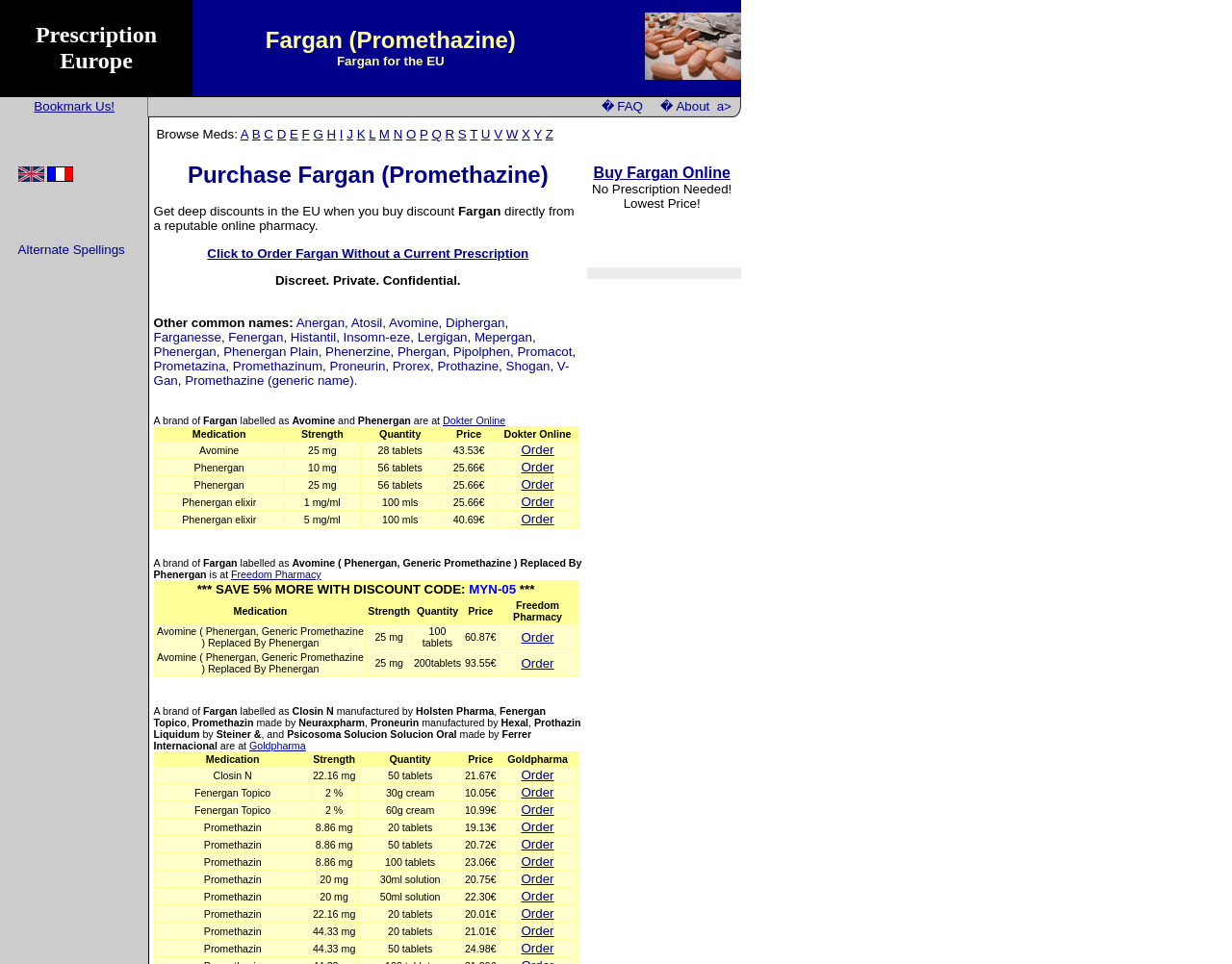What is the price of 28 tablets of Avomine 25mg?
Provide a fully detailed and comprehensive answer to the question.

According to the table on the webpage, the price of 28 tablets of Avomine 25mg is 43.53€, as indicated in the 'Price' column.